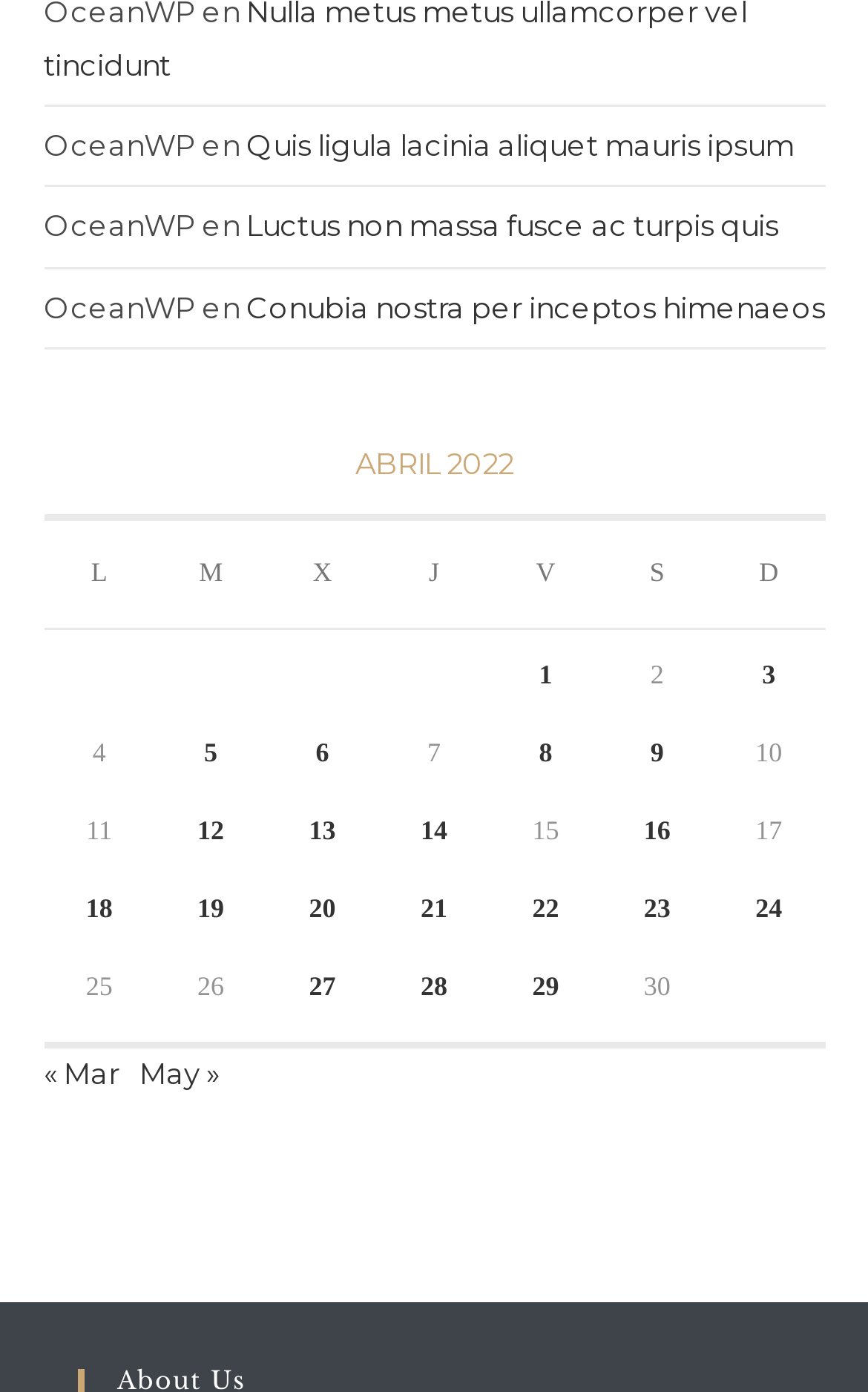Indicate the bounding box coordinates of the element that needs to be clicked to satisfy the following instruction: "Go to the next month". The coordinates should be four float numbers between 0 and 1, i.e., [left, top, right, bottom].

[0.16, 0.758, 0.253, 0.784]